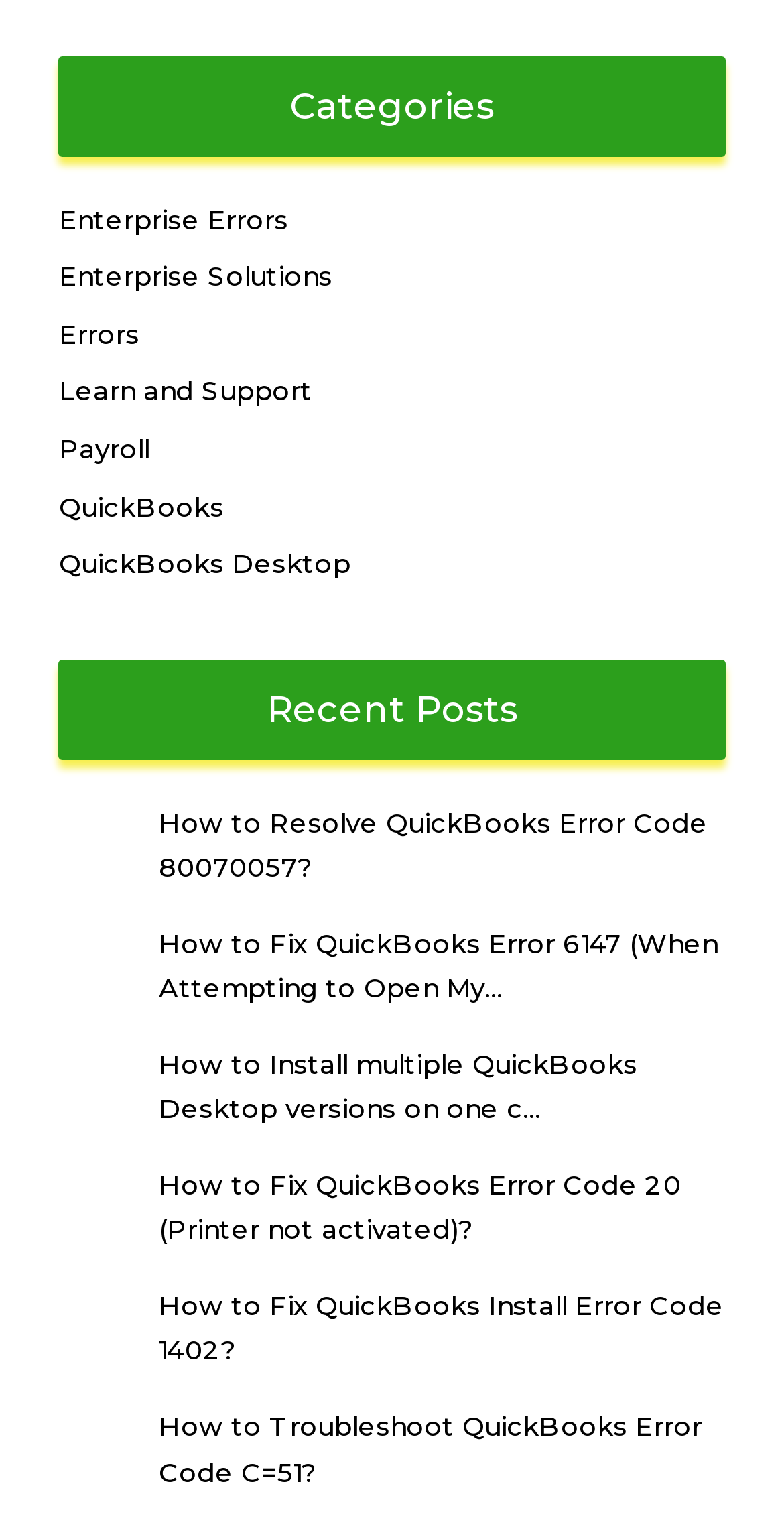Are there any images on the webpage?
Look at the image and answer with only one word or phrase.

Yes